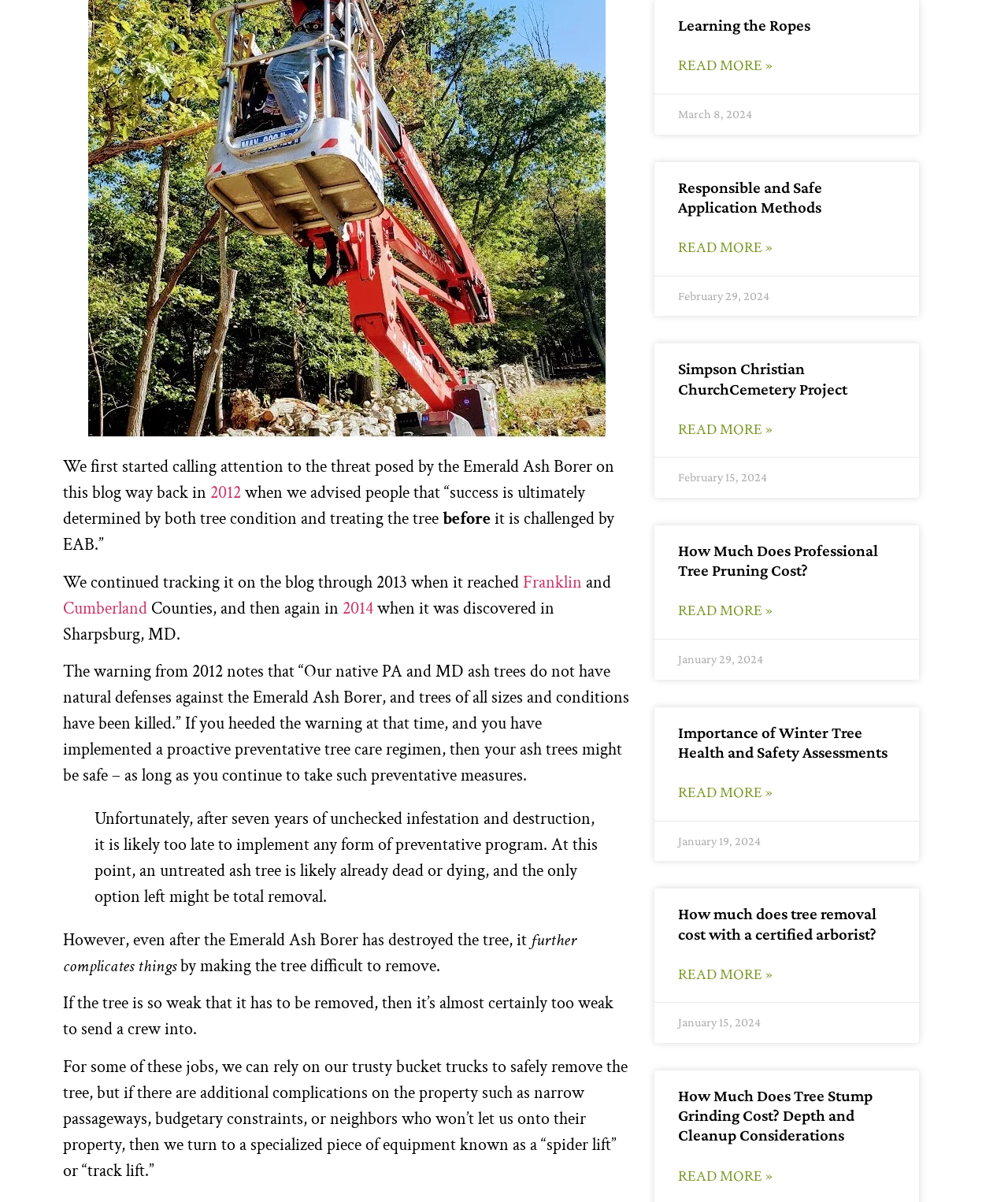Predict the bounding box of the UI element based on the description: "Learning the Ropes". The coordinates should be four float numbers between 0 and 1, formatted as [left, top, right, bottom].

[0.673, 0.013, 0.804, 0.029]